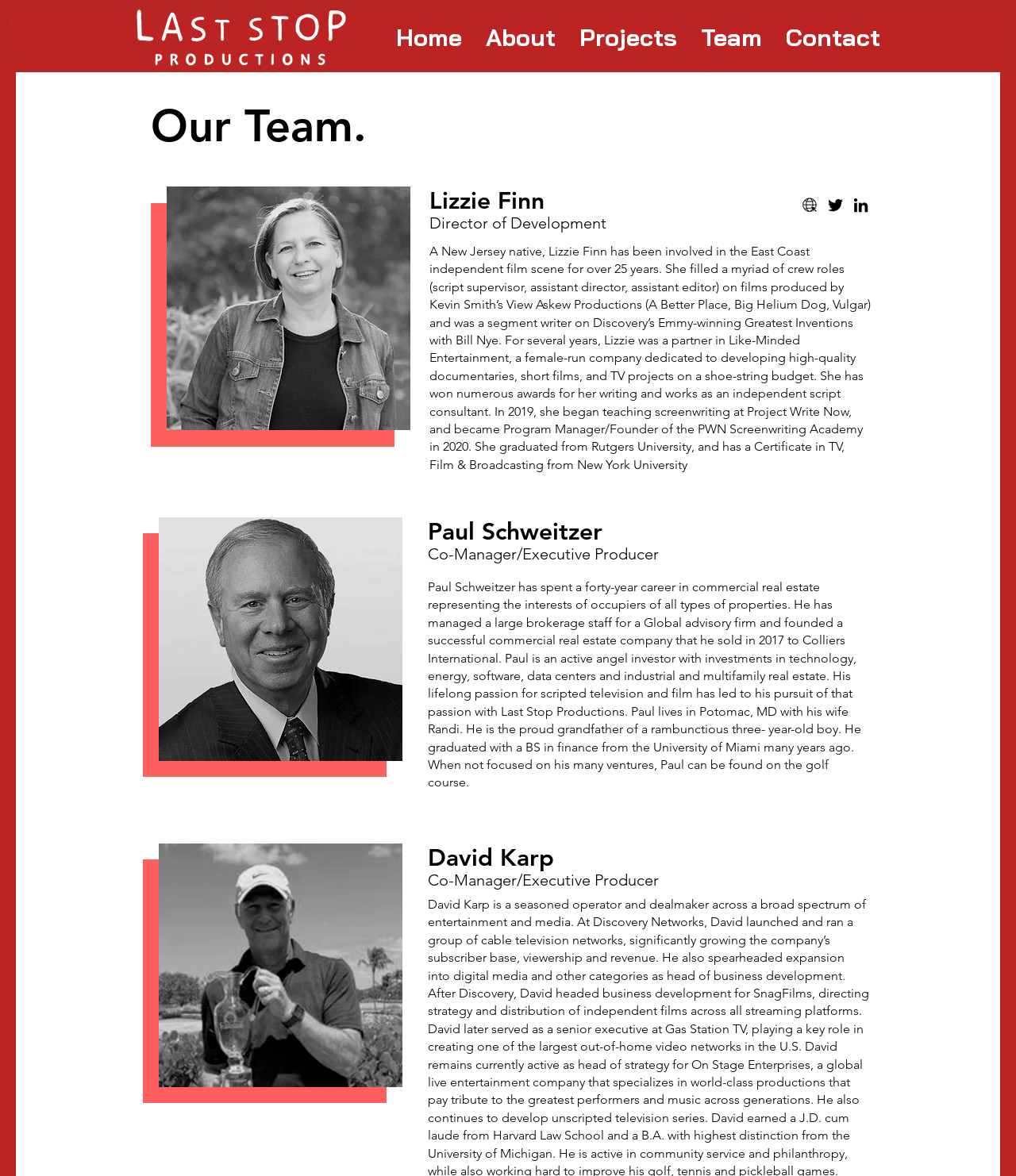Determine the bounding box coordinates for the area that needs to be clicked to fulfill this task: "View Simon Lilley's research gate profile". The coordinates must be given as four float numbers between 0 and 1, i.e., [left, top, right, bottom].

None